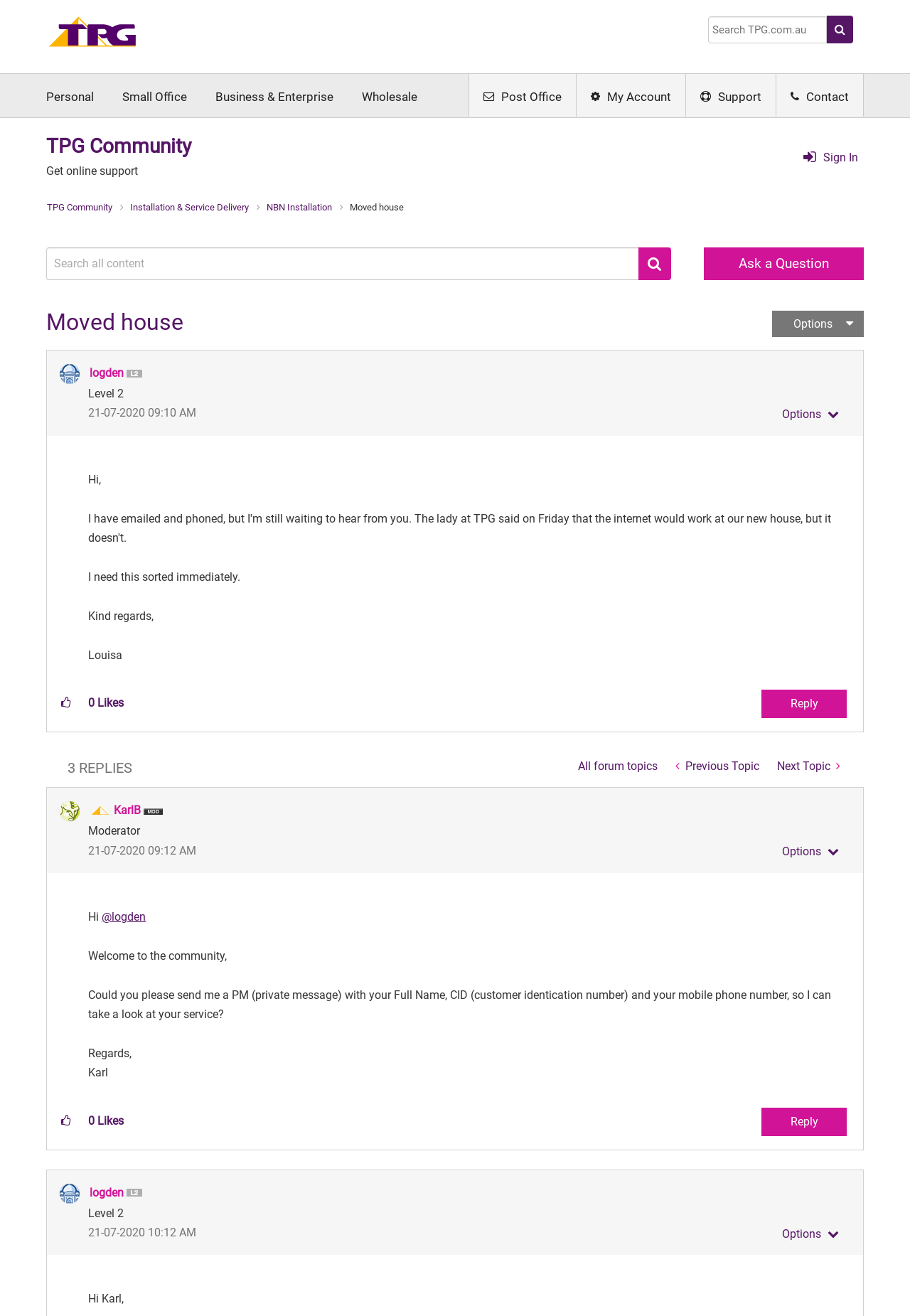Who is the moderator of this forum?
Based on the screenshot, give a detailed explanation to answer the question.

I found the moderator's name by looking at the profile information of the user who posted a response to the original question, which is marked as 'Moderator'.